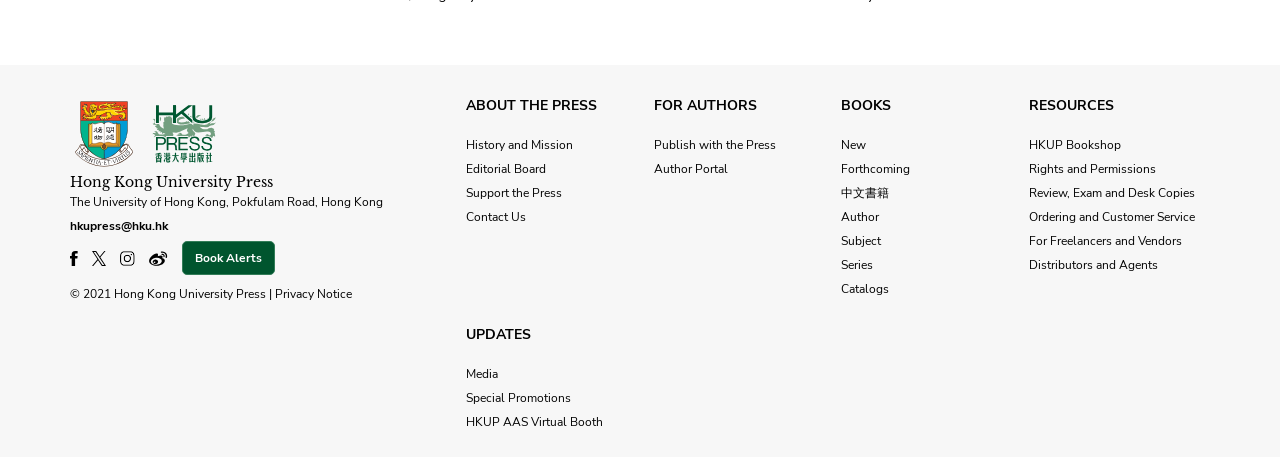Please provide the bounding box coordinates for the element that needs to be clicked to perform the instruction: "Click the 'Learn More' button". The coordinates must consist of four float numbers between 0 and 1, formatted as [left, top, right, bottom].

None